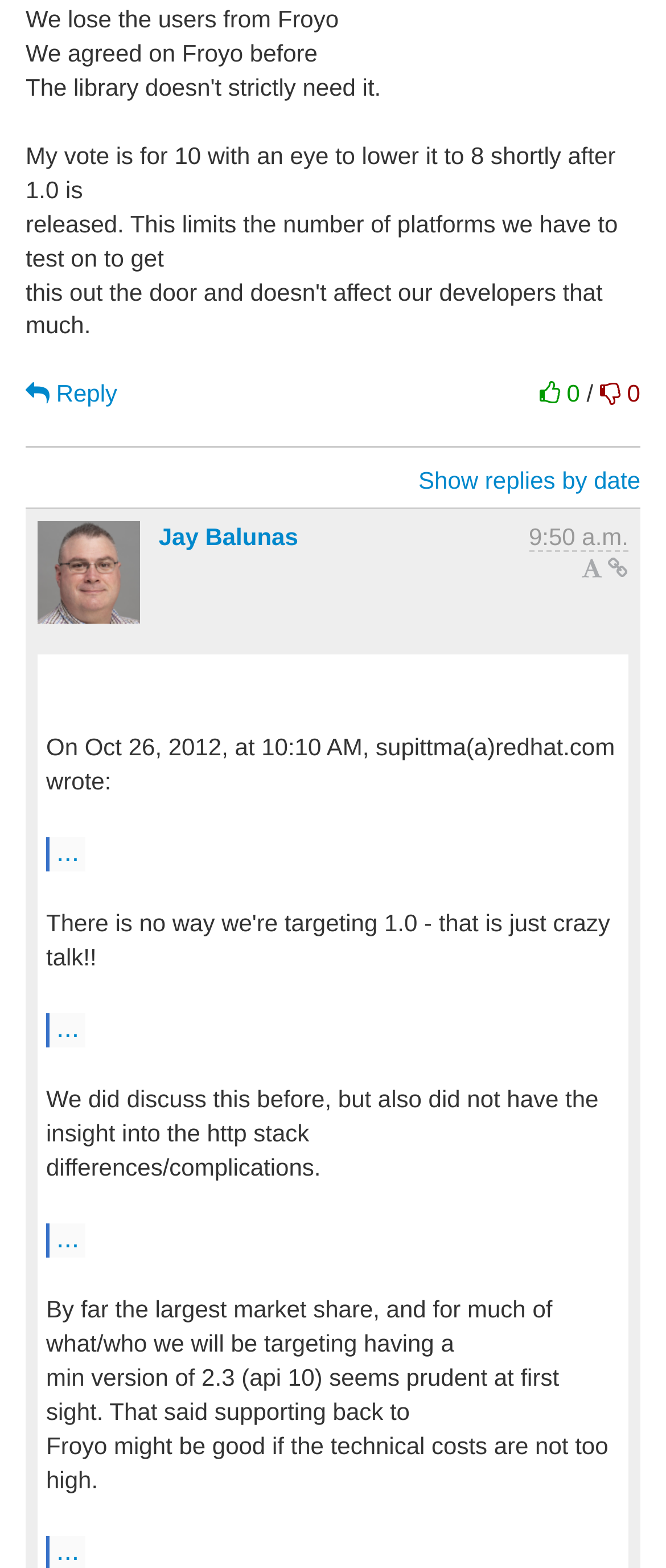Can you identify the bounding box coordinates of the clickable region needed to carry out this instruction: 'Show replies by date'? The coordinates should be four float numbers within the range of 0 to 1, stated as [left, top, right, bottom].

[0.628, 0.298, 0.962, 0.315]